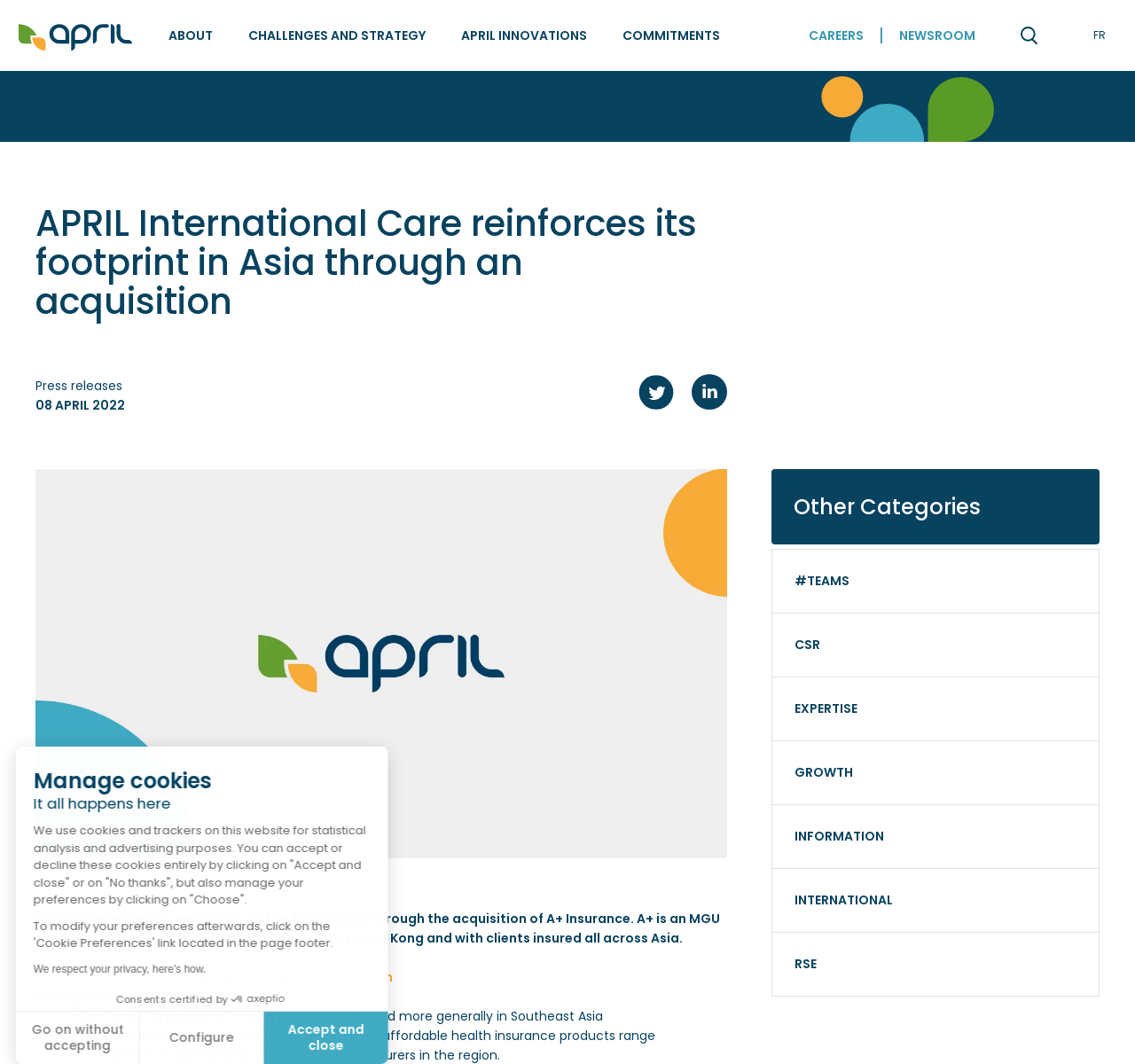Using the description "CSR", locate and provide the bounding box of the UI element.

[0.68, 0.576, 0.969, 0.636]